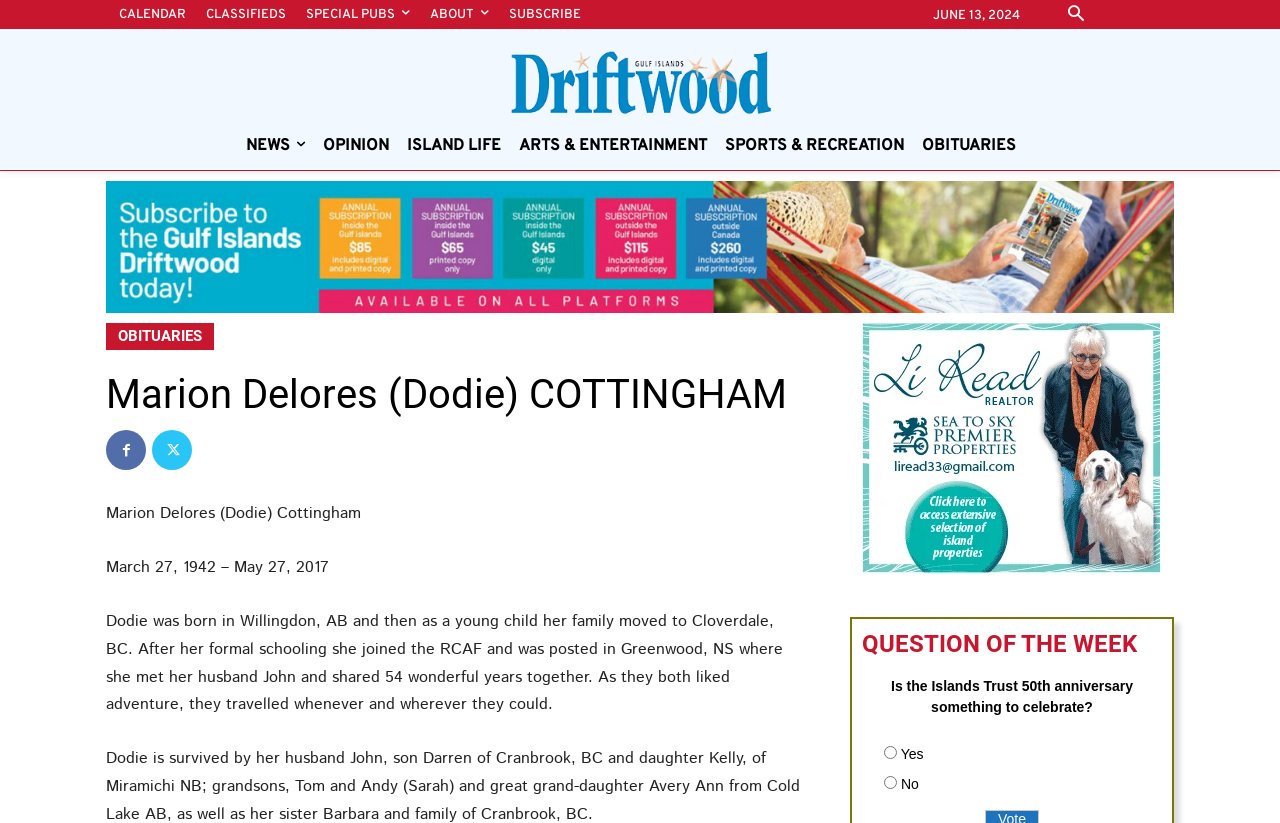Pinpoint the bounding box coordinates of the clickable area necessary to execute the following instruction: "Read the 'Guidelines & Inclusivity Statement'". The coordinates should be given as four float numbers between 0 and 1, namely [left, top, right, bottom].

None